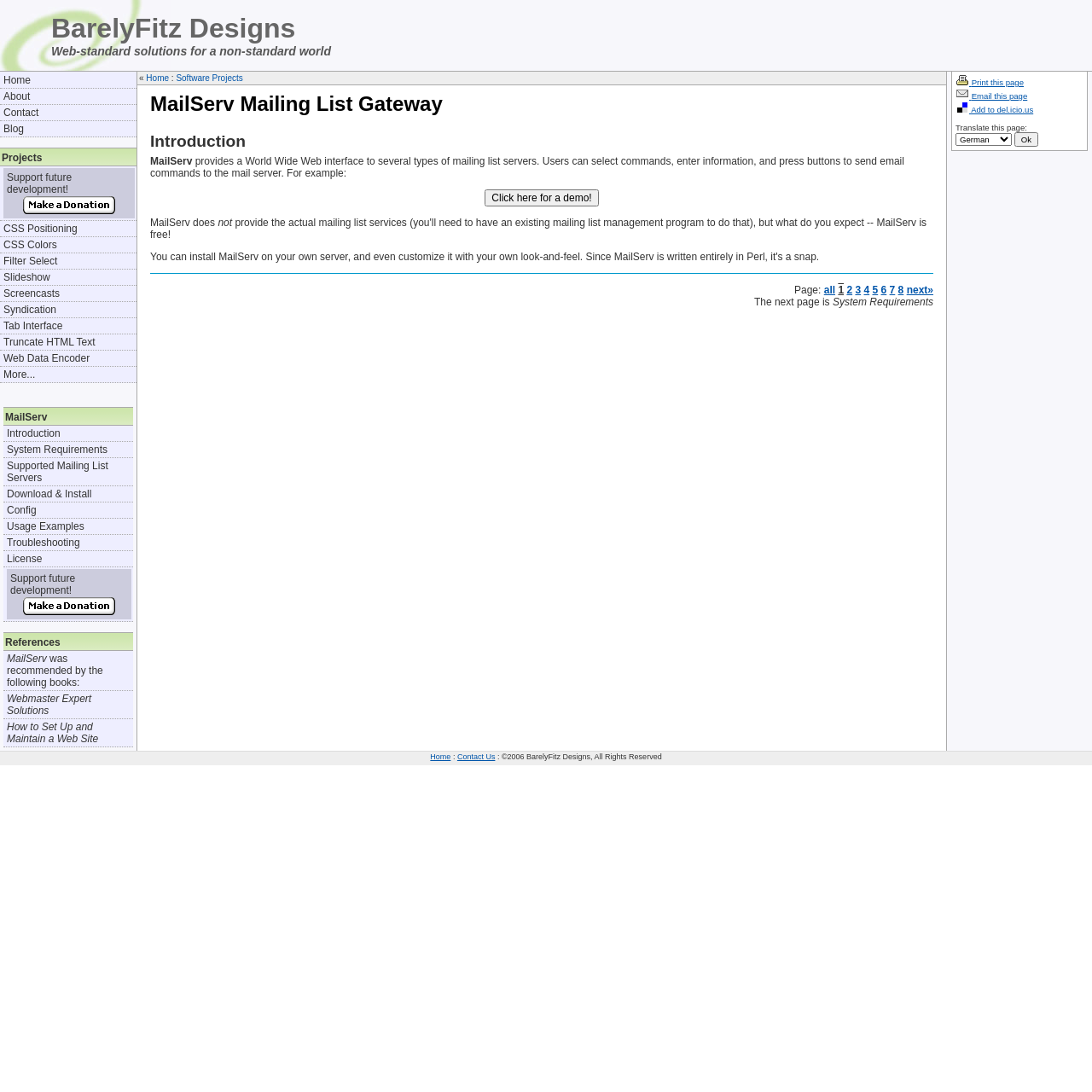Please find and report the bounding box coordinates of the element to click in order to perform the following action: "Click the 'Introduction' link". The coordinates should be expressed as four float numbers between 0 and 1, in the format [left, top, right, bottom].

[0.006, 0.391, 0.055, 0.402]